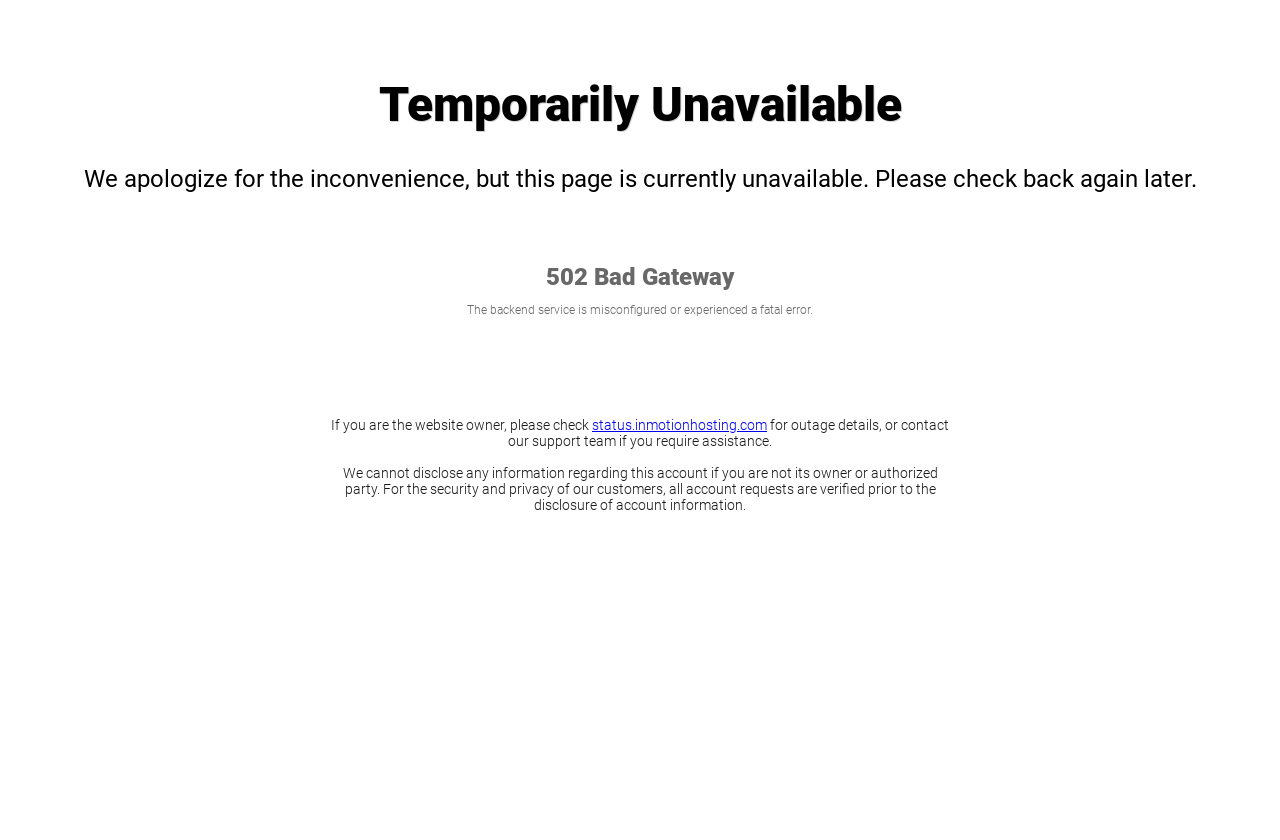Provide a comprehensive caption for the webpage.

The webpage displays a message indicating that it is temporarily unavailable. At the top, there is a heading that reads "Temporarily Unavailable". Below it, a longer heading explains the situation, stating that the page is currently unavailable and asks the user to check back later. 

Further down, a third heading appears, displaying the error code "502 Bad Gateway". Below this error code, a block of text explains that the backend service is misconfigured or has experienced a fatal error. 

To the right of this text, there is a sentence that starts with "If you are the website owner, please check" and is followed by a link to "status.inmotionhosting.com" for outage details. The sentence continues to the right of the link, stating that users can contact the support team if they require assistance.

At the bottom, there is a paragraph of text that explains the website's policy regarding account information, stating that it cannot be disclosed to anyone who is not the account owner or authorized party, and that all account requests are verified prior to the disclosure of account information.